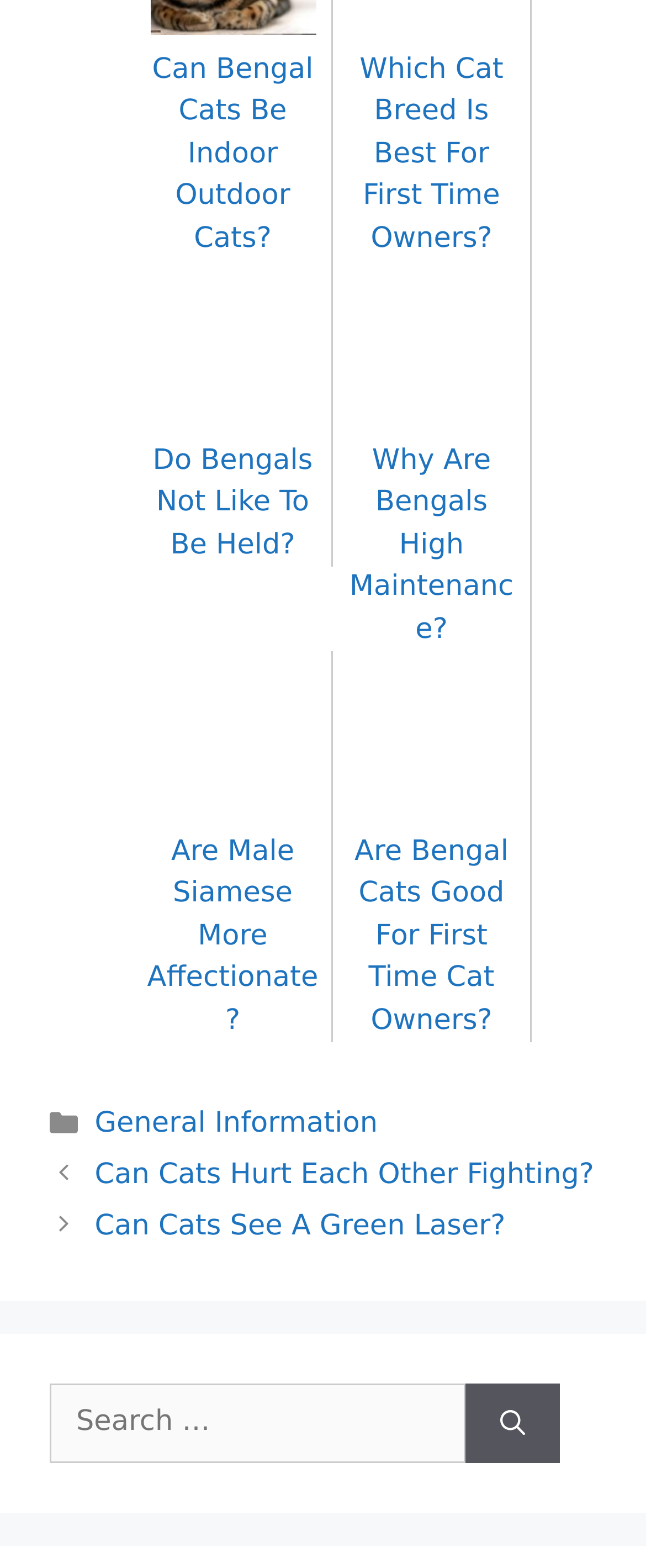Answer the question below in one word or phrase:
How many links are present in the footer section?

2